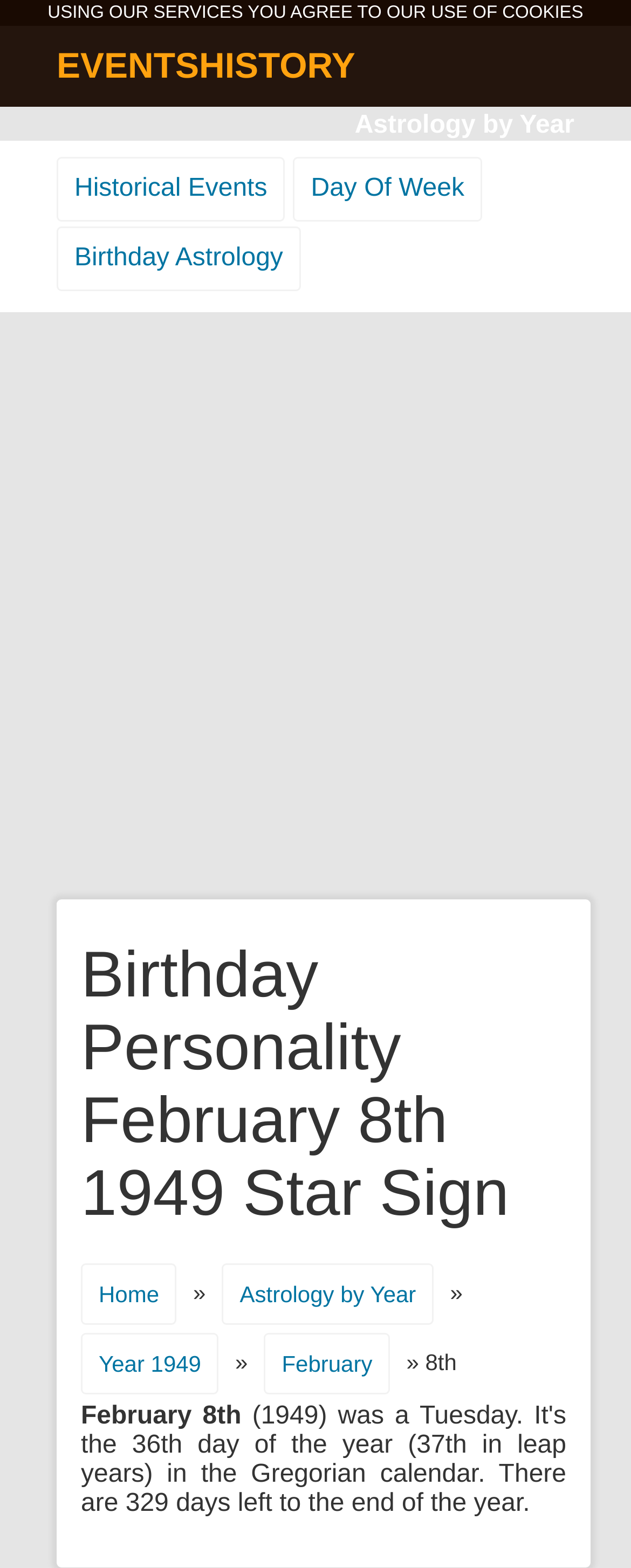Kindly determine the bounding box coordinates for the area that needs to be clicked to execute this instruction: "Call the Springfield office".

None